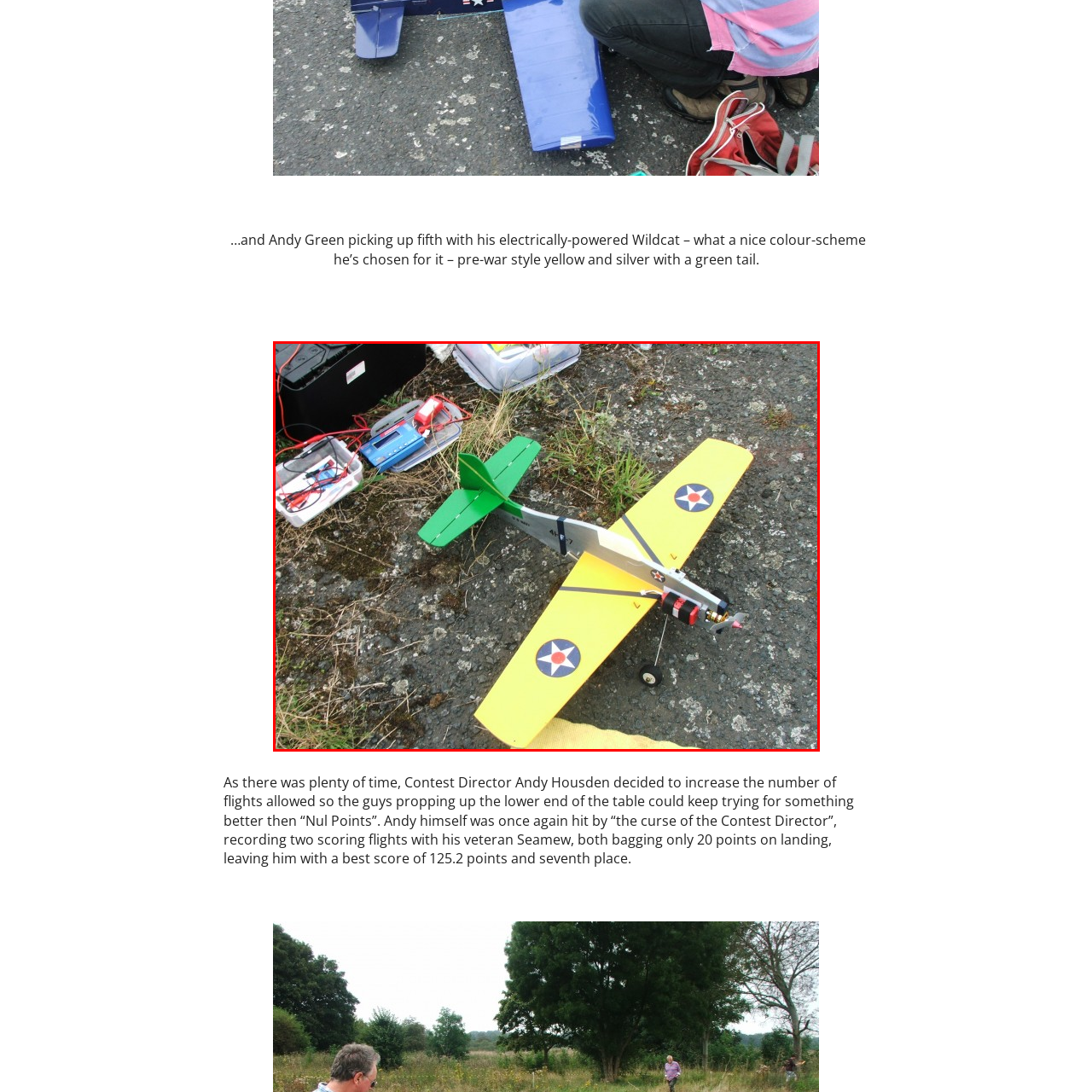Detail the contents of the image within the red outline in an elaborate manner.

The image showcases a model airplane, creatively designed in a striking pre-war style color scheme featuring vibrant yellow wings complemented by a green tail. The airplane is equipped with the iconic star insignia on its wings, emphasizing its classic look. Surrounding the model, various electronic components and charging equipment are laid out on a grassy patch of ground, hinting at an active scenario of preparation or testing. This scene captures the essence of hobbyist aviation, reflecting the dedication and intricate detail that goes into crafting such models. The photograph also conveys a sense of camaraderie in the air, as enthusiasts engage in their passion for flight.